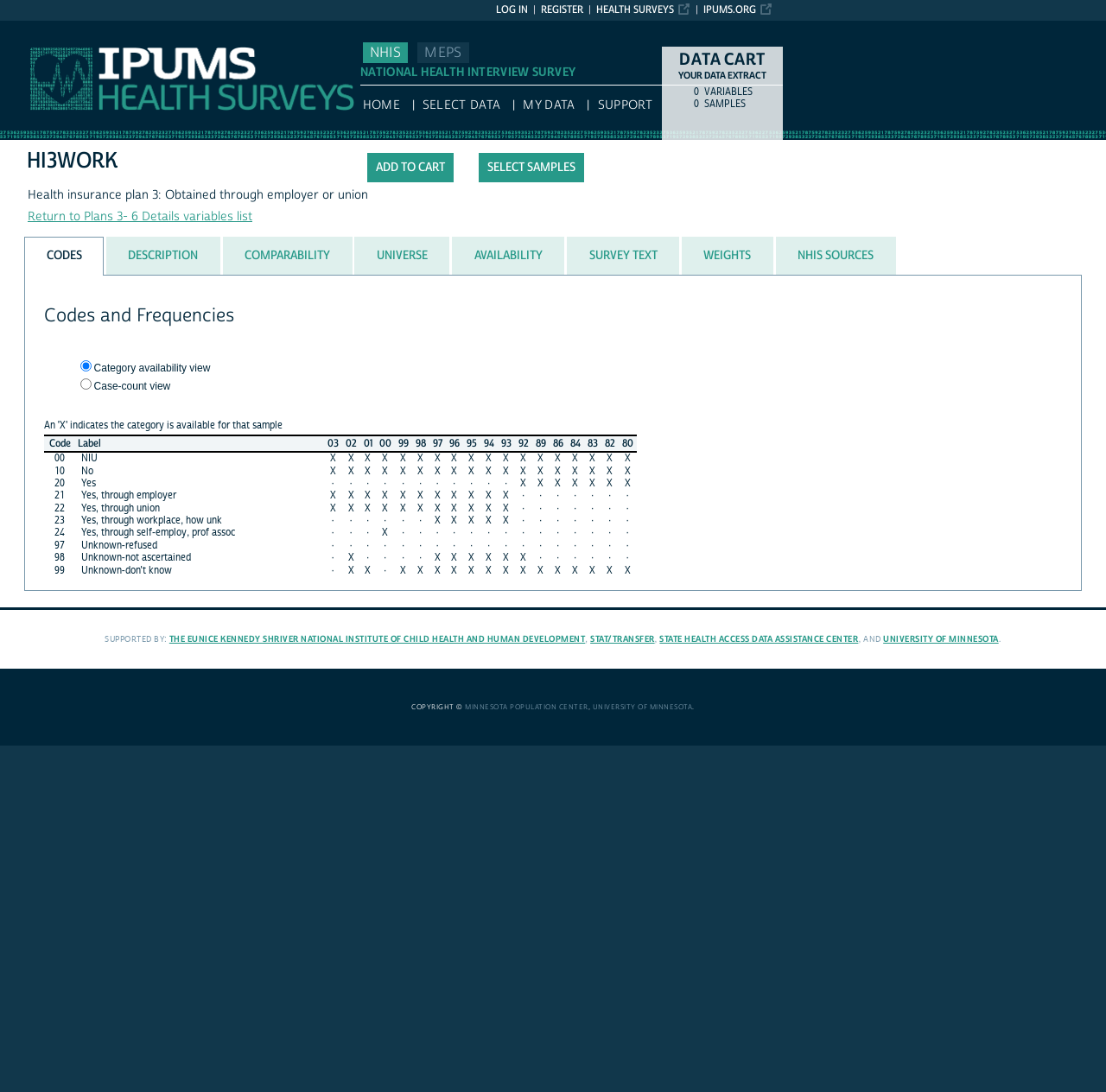Identify the bounding box coordinates for the element you need to click to achieve the following task: "Select the 'DESCRIPTION' tab". The coordinates must be four float values ranging from 0 to 1, formatted as [left, top, right, bottom].

[0.096, 0.216, 0.199, 0.252]